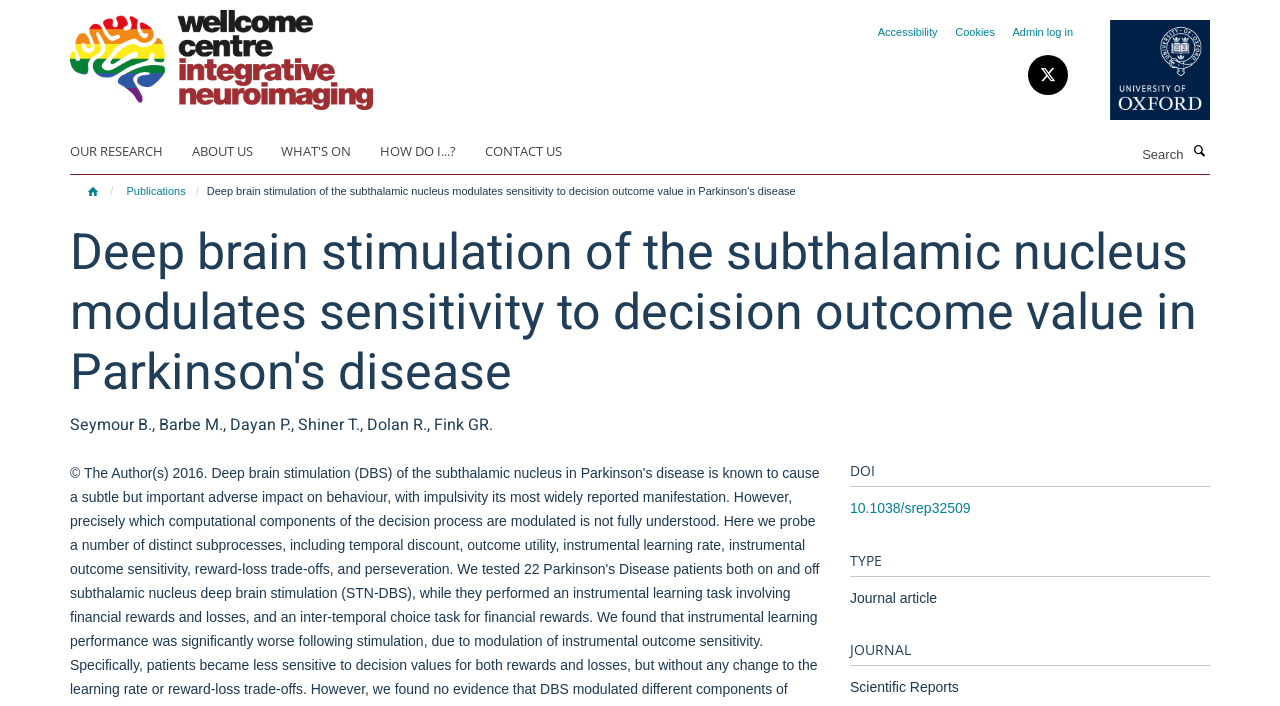Please provide the bounding box coordinates for the element that needs to be clicked to perform the following instruction: "View publications". The coordinates should be given as four float numbers between 0 and 1, i.e., [left, top, right, bottom].

[0.095, 0.255, 0.149, 0.286]